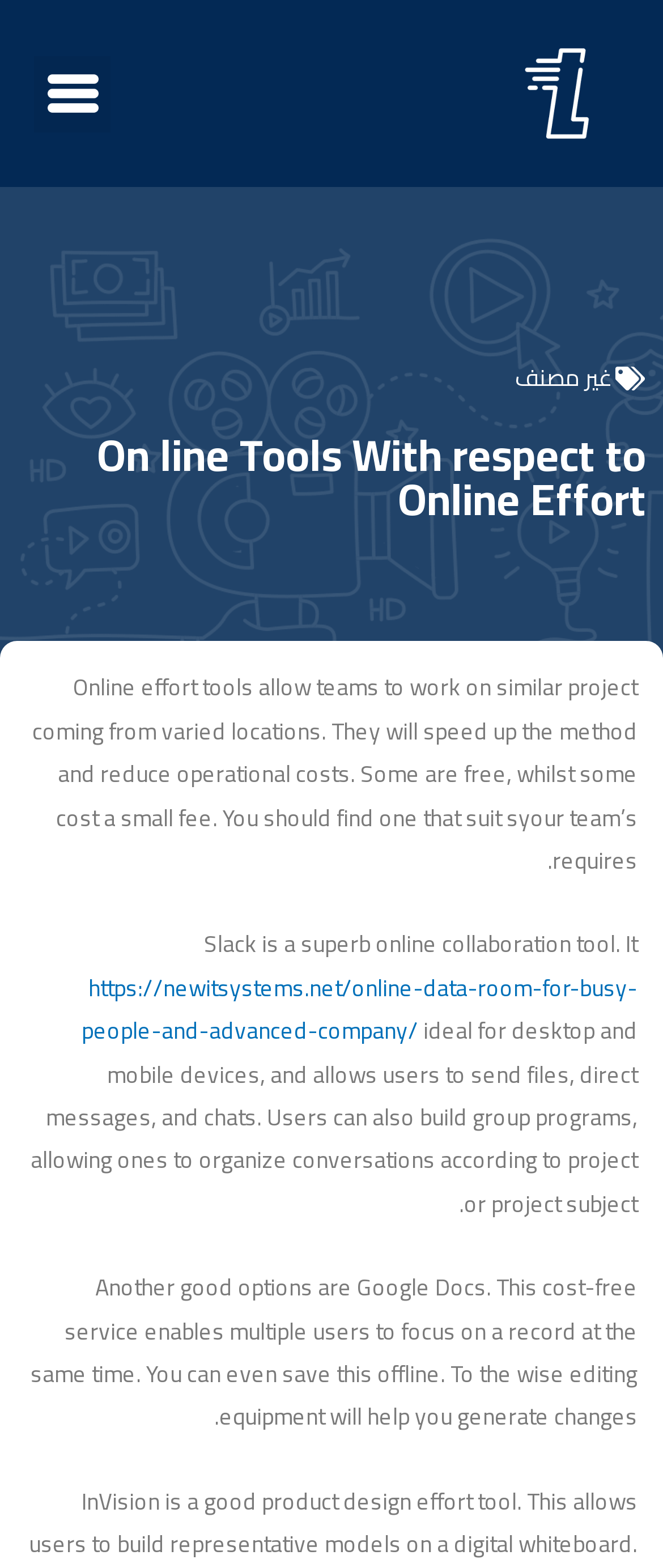Calculate the bounding box coordinates for the UI element based on the following description: "Menu". Ensure the coordinates are four float numbers between 0 and 1, i.e., [left, top, right, bottom].

None